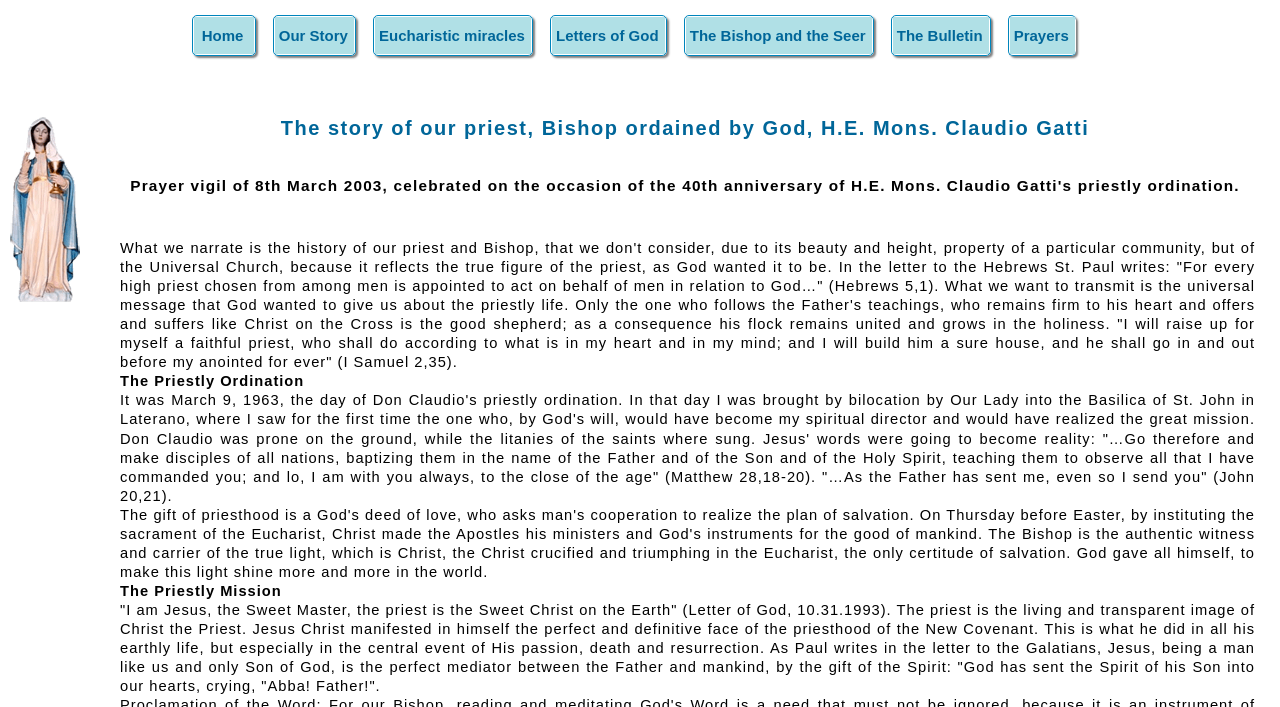Please give a succinct answer using a single word or phrase:
What is the priest compared to according to the webpage?

The Sweet Christ on Earth